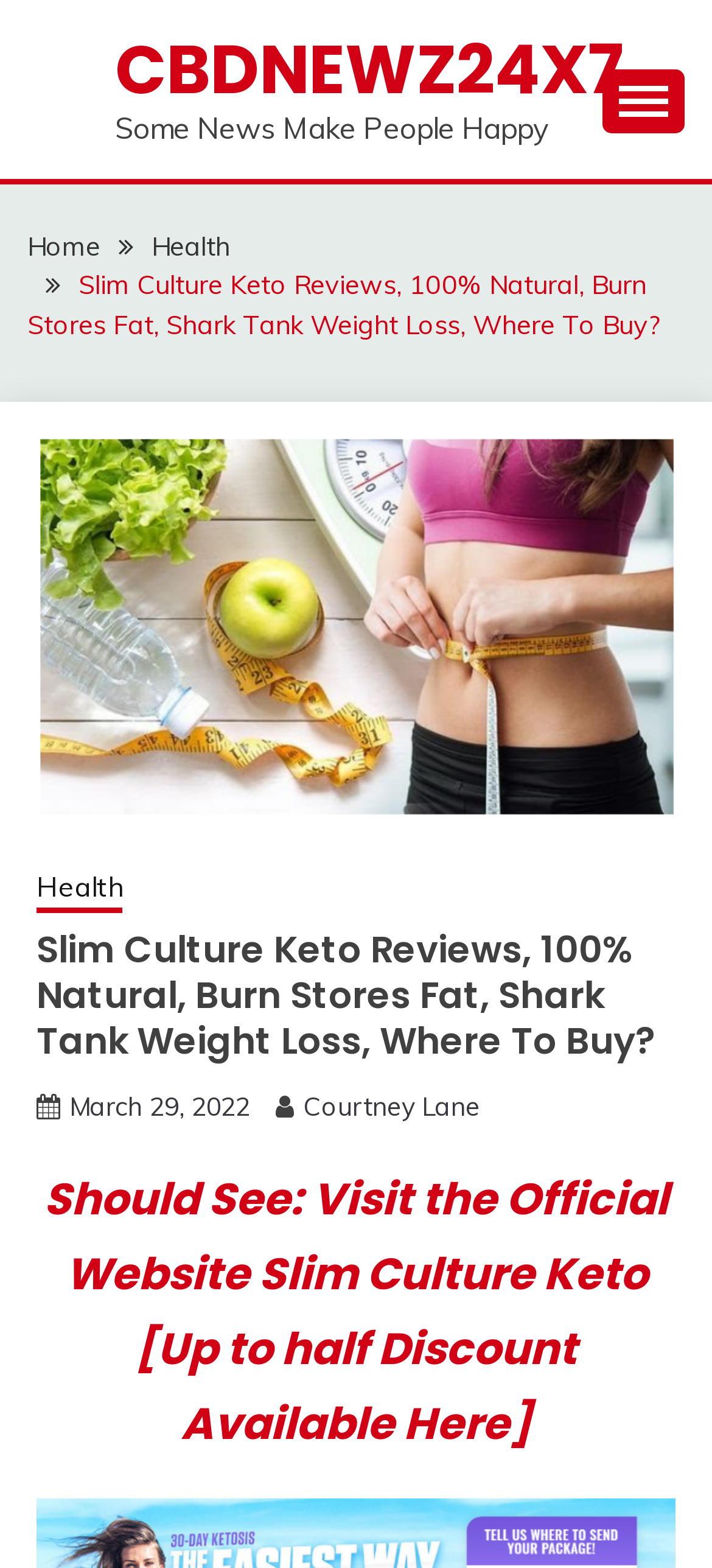Give a one-word or phrase response to the following question: What is the name of the product being reviewed?

Slim Culture Keto